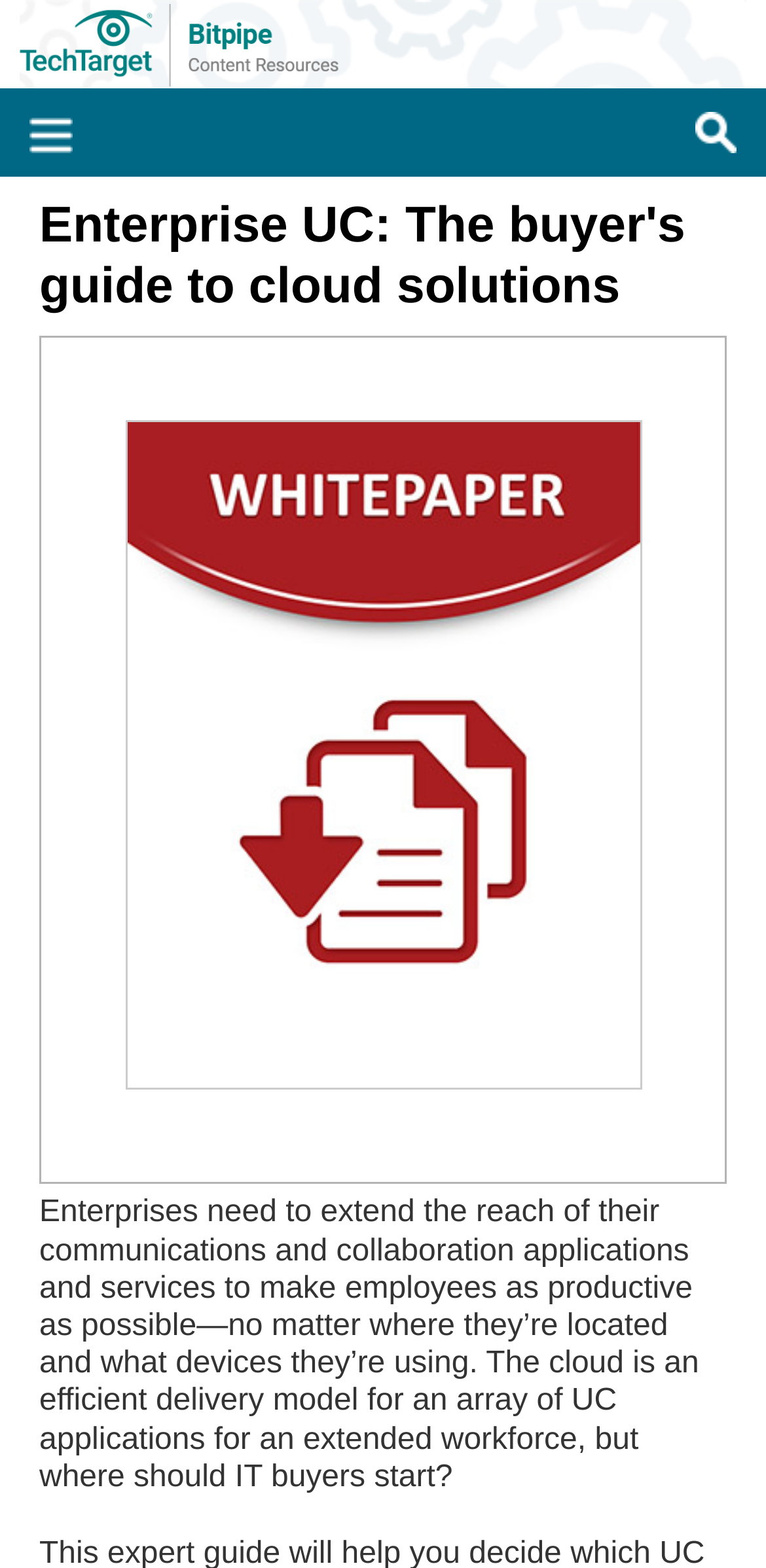Extract the bounding box coordinates for the described element: "Open Navigation". The coordinates should be represented as four float numbers between 0 and 1: [left, top, right, bottom].

[0.038, 0.075, 0.095, 0.098]